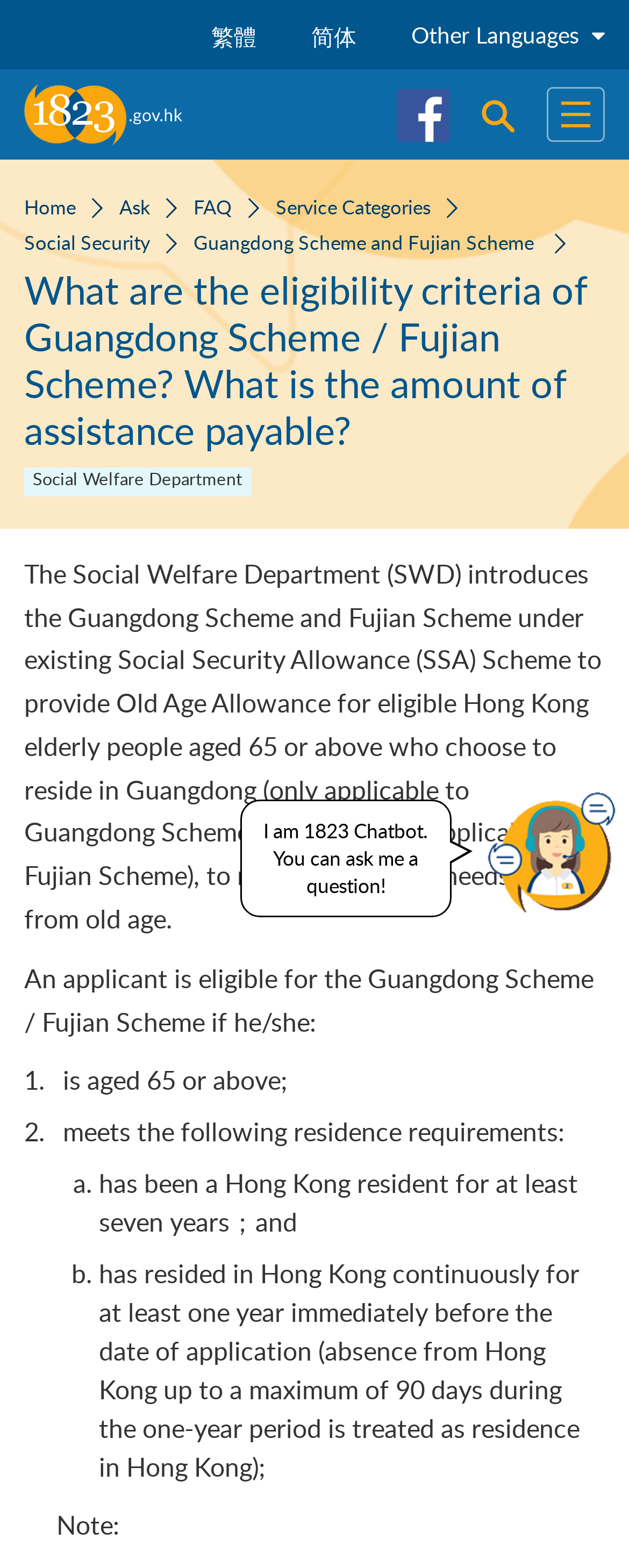Give a short answer using one word or phrase for the question:
What is the age requirement for the Guangdong Scheme / Fujian Scheme?

65 or above